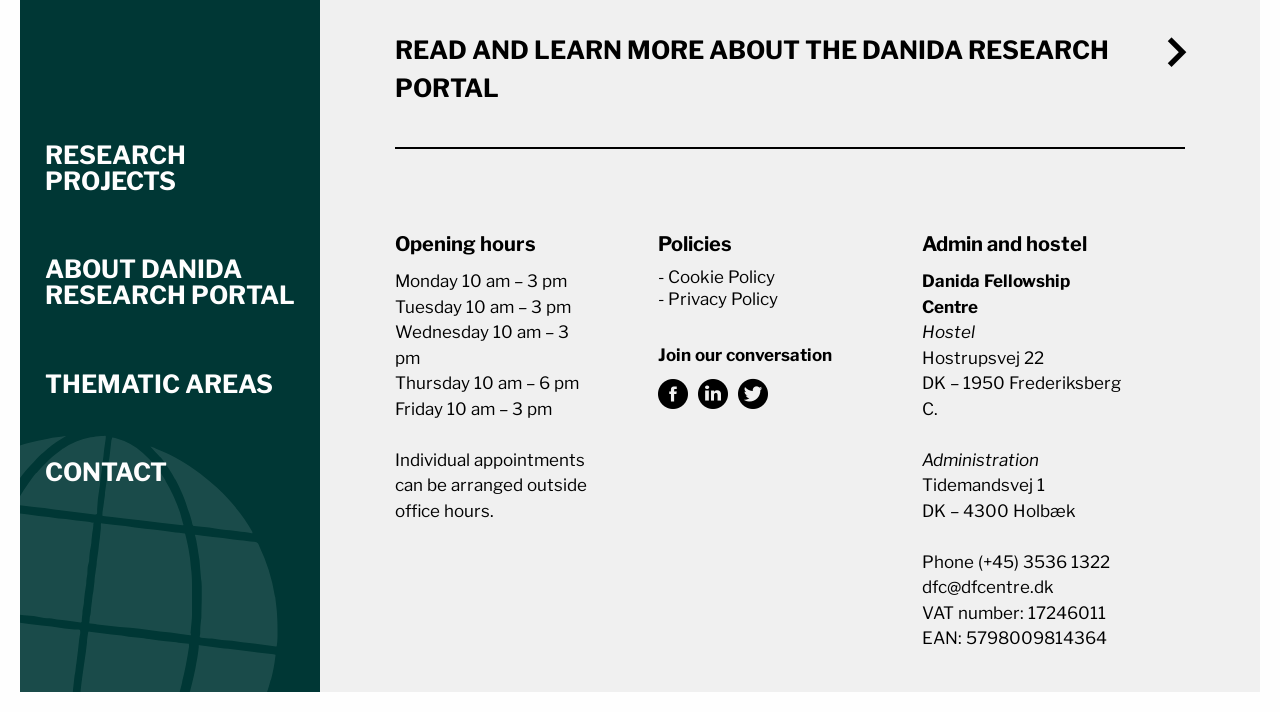Give a concise answer using only one word or phrase for this question:
What is the address of the hostel?

Hostrupsvej 22